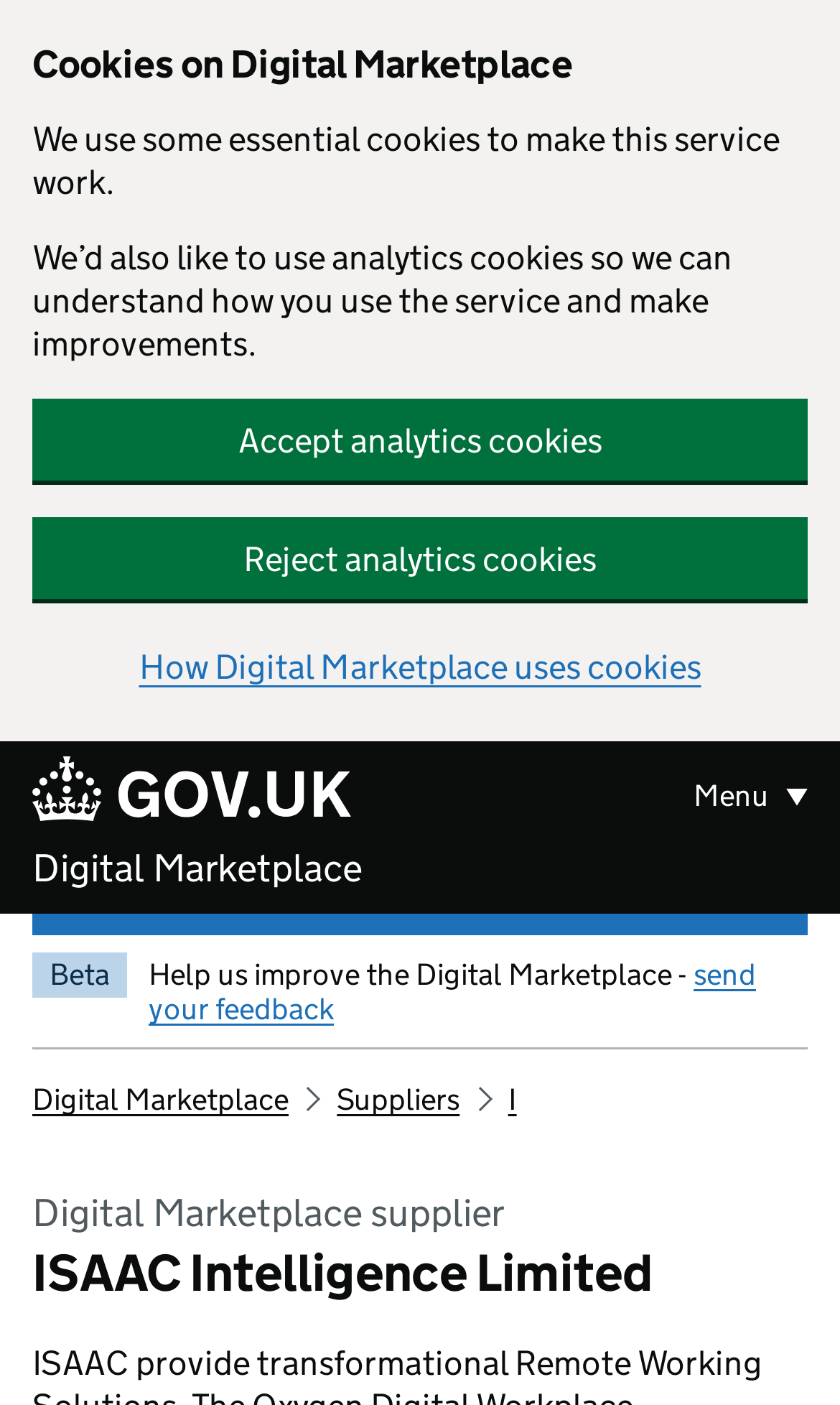Find the bounding box coordinates of the element to click in order to complete the given instruction: "go to main content."

[0.0, 0.0, 0.079, 0.032]